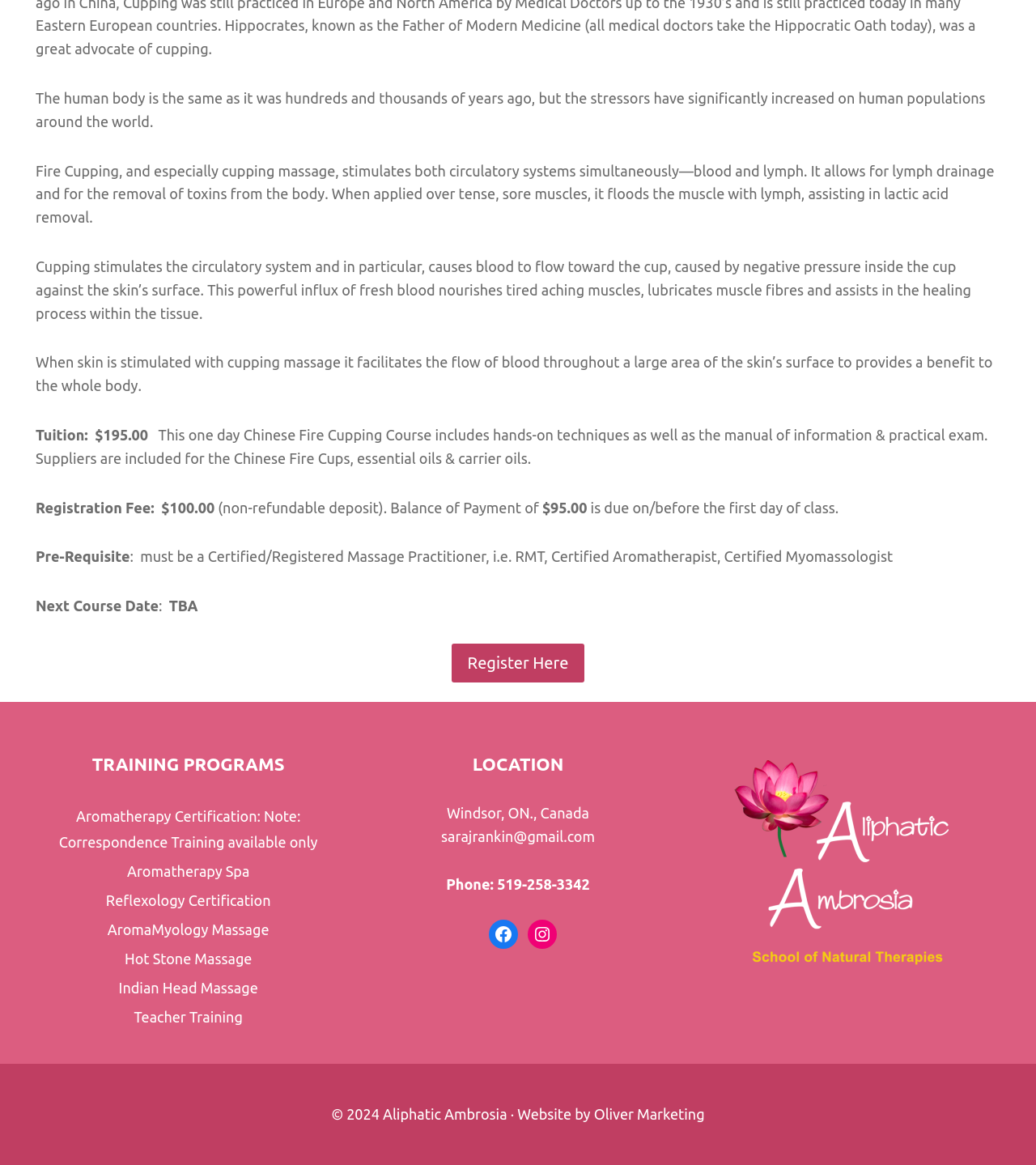Find the bounding box coordinates for the UI element whose description is: "Indian Head Massage". The coordinates should be four float numbers between 0 and 1, in the format [left, top, right, bottom].

[0.034, 0.835, 0.329, 0.86]